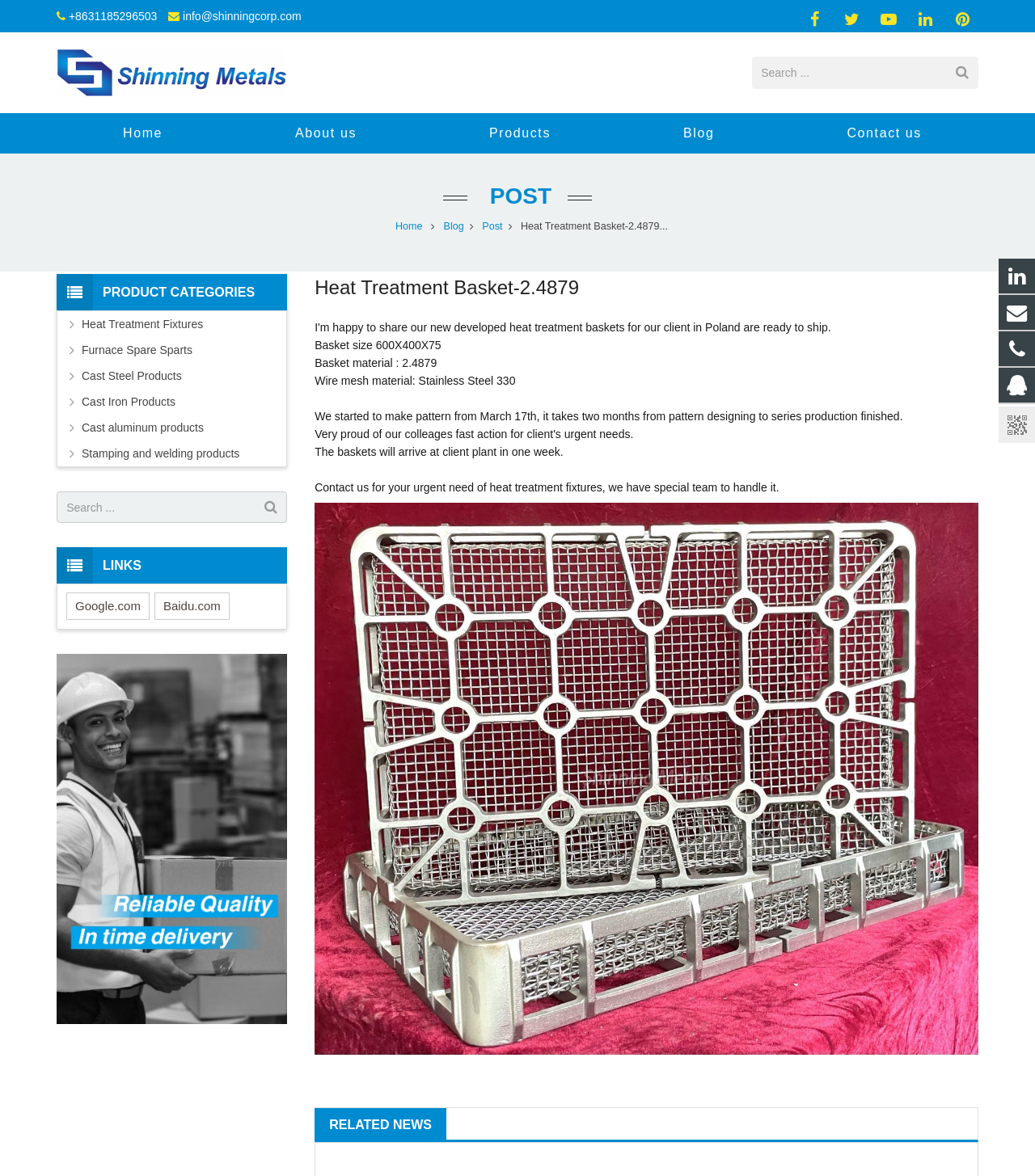Find the bounding box of the element with the following description: "name="name" placeholder="Search ..."". The coordinates must be four float numbers between 0 and 1, formatted as [left, top, right, bottom].

[0.727, 0.048, 0.945, 0.075]